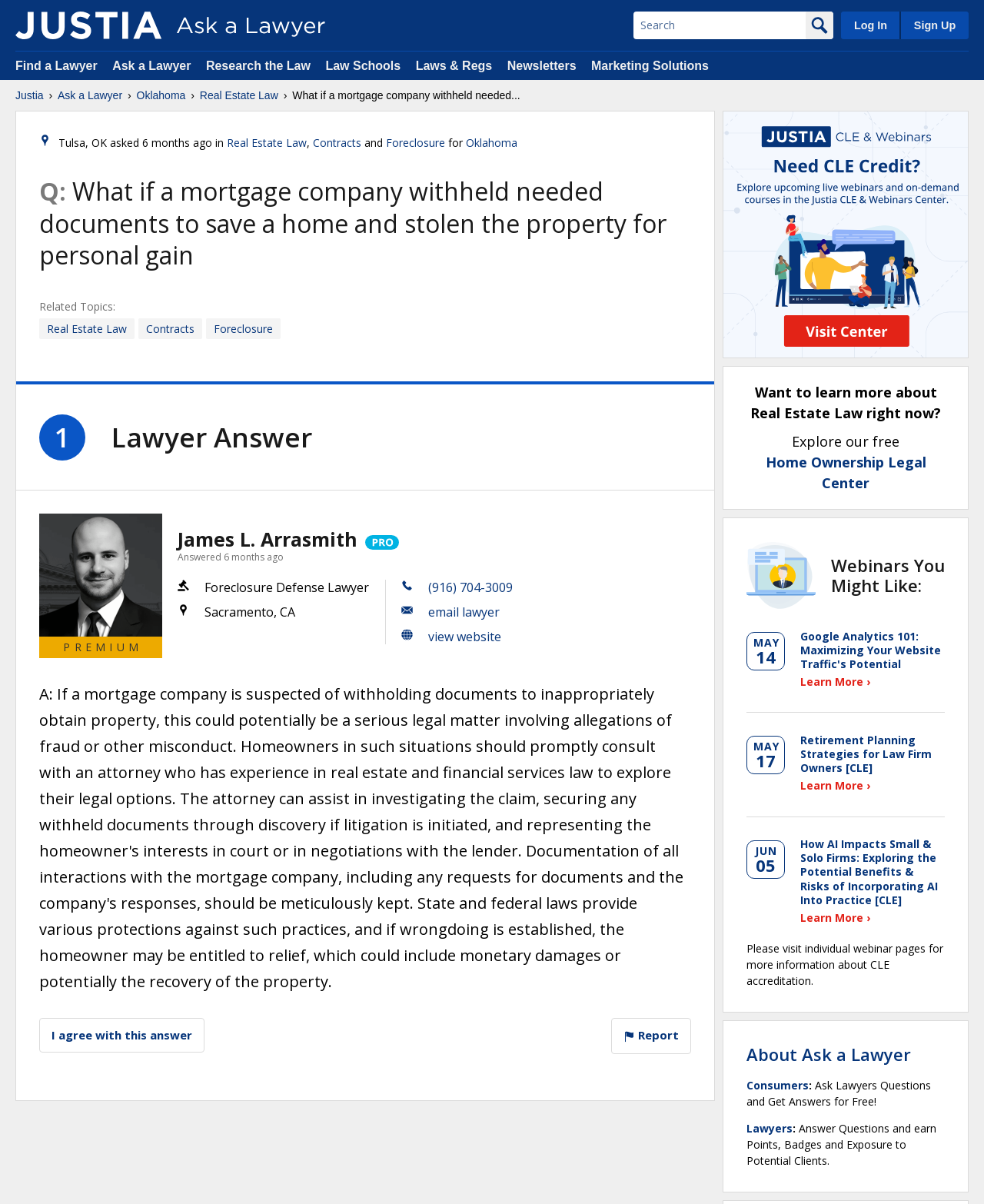What is the topic of the question asked?
From the screenshot, supply a one-word or short-phrase answer.

Real Estate Law